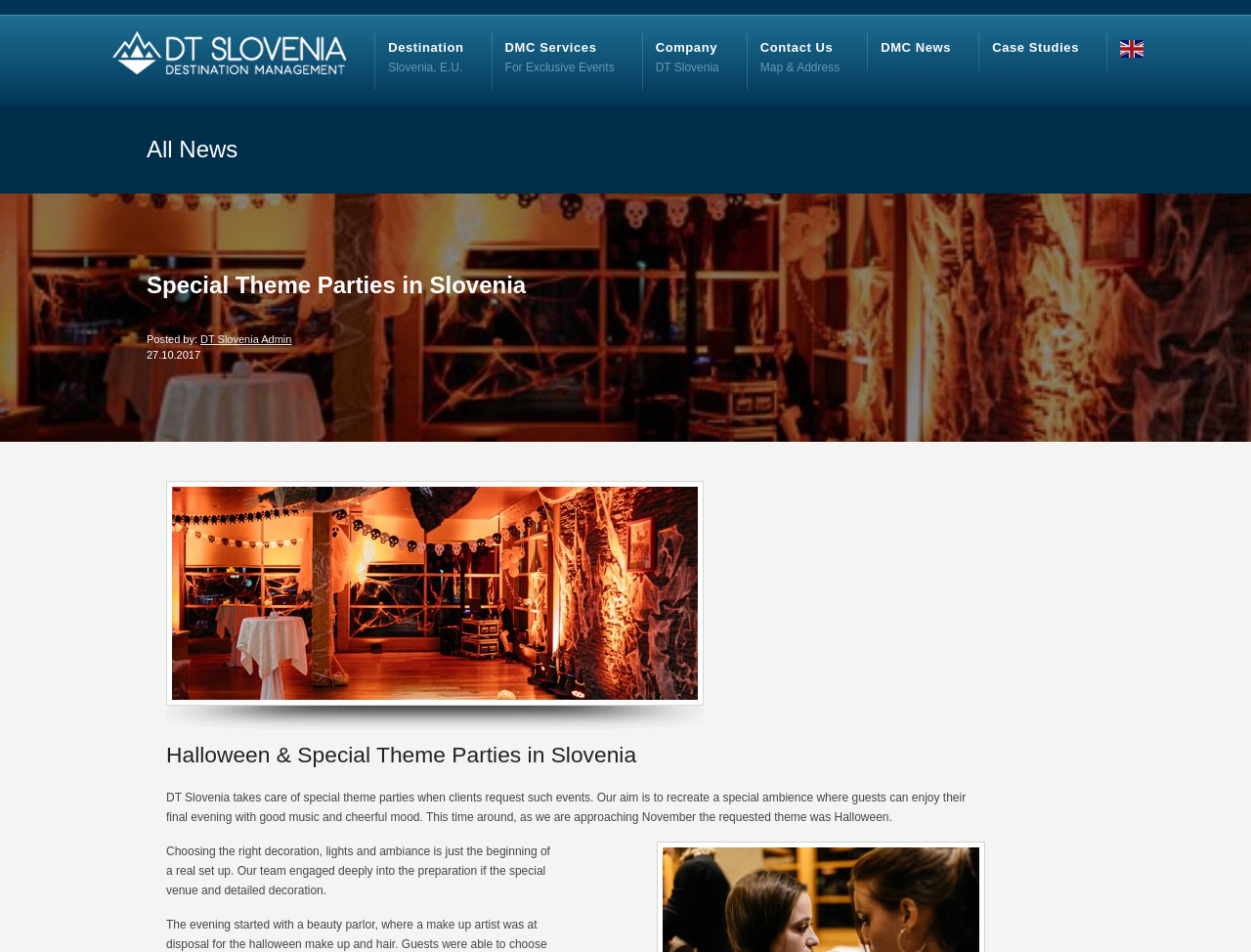Please find the bounding box coordinates of the element that must be clicked to perform the given instruction: "Learn about DMC services". The coordinates should be four float numbers from 0 to 1, i.e., [left, top, right, bottom].

[0.404, 0.04, 0.491, 0.078]